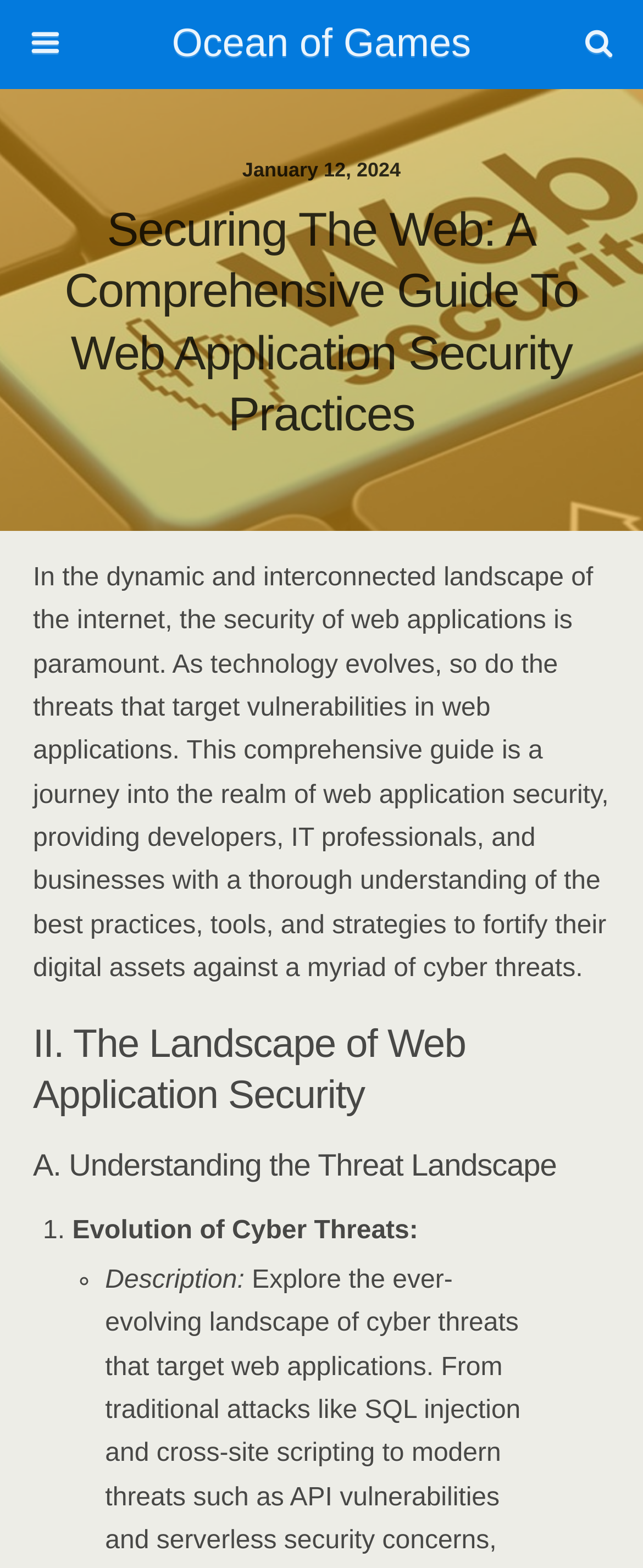Please determine the primary heading and provide its text.

Securing The Web: A Comprehensive Guide To Web Application Security Practices